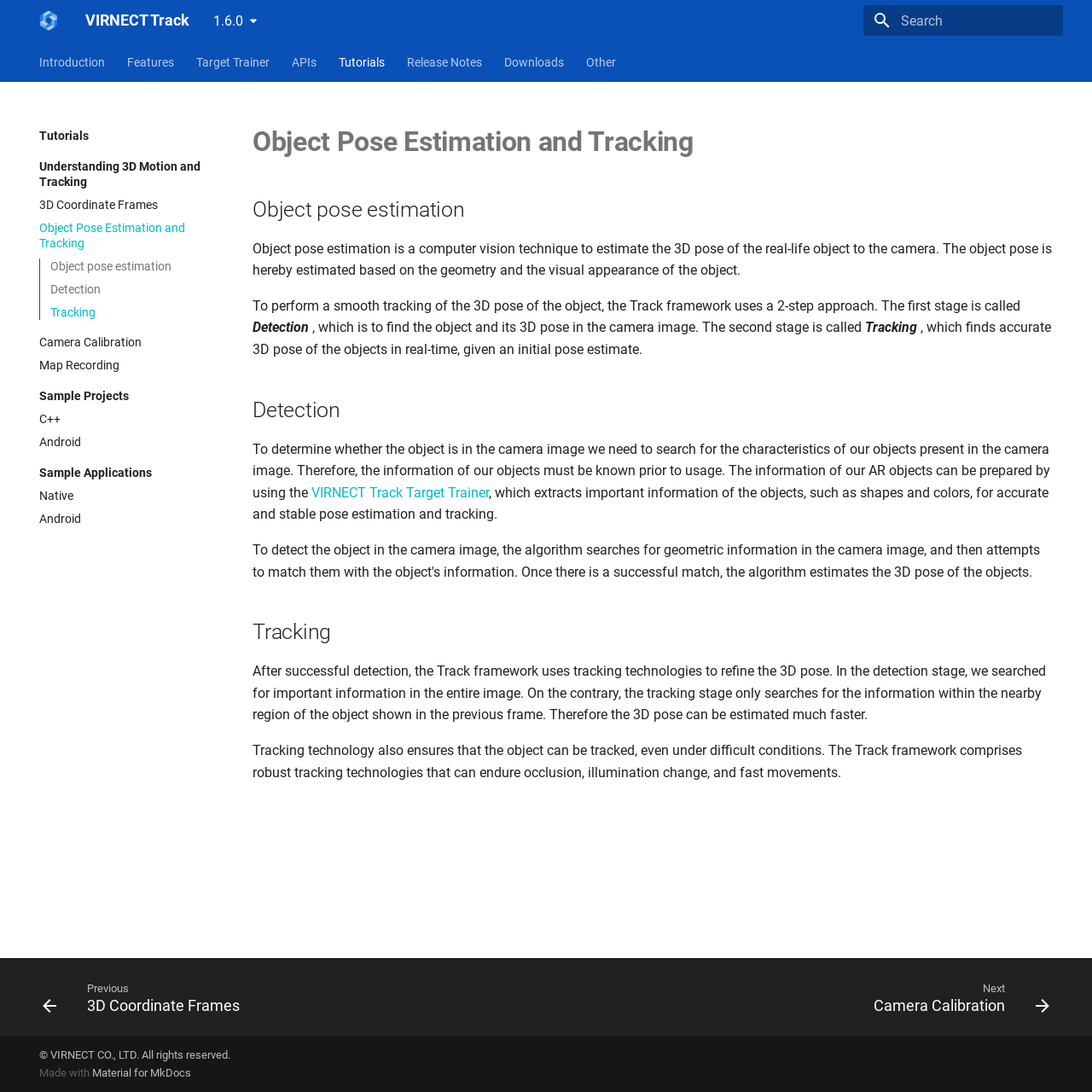Given the element description Back to top, specify the bounding box coordinates of the corresponding UI element in the format (top-left x, top-left y, bottom-right x, bottom-right y). All values must be between 0 and 1.

[0.449, 0.053, 0.551, 0.084]